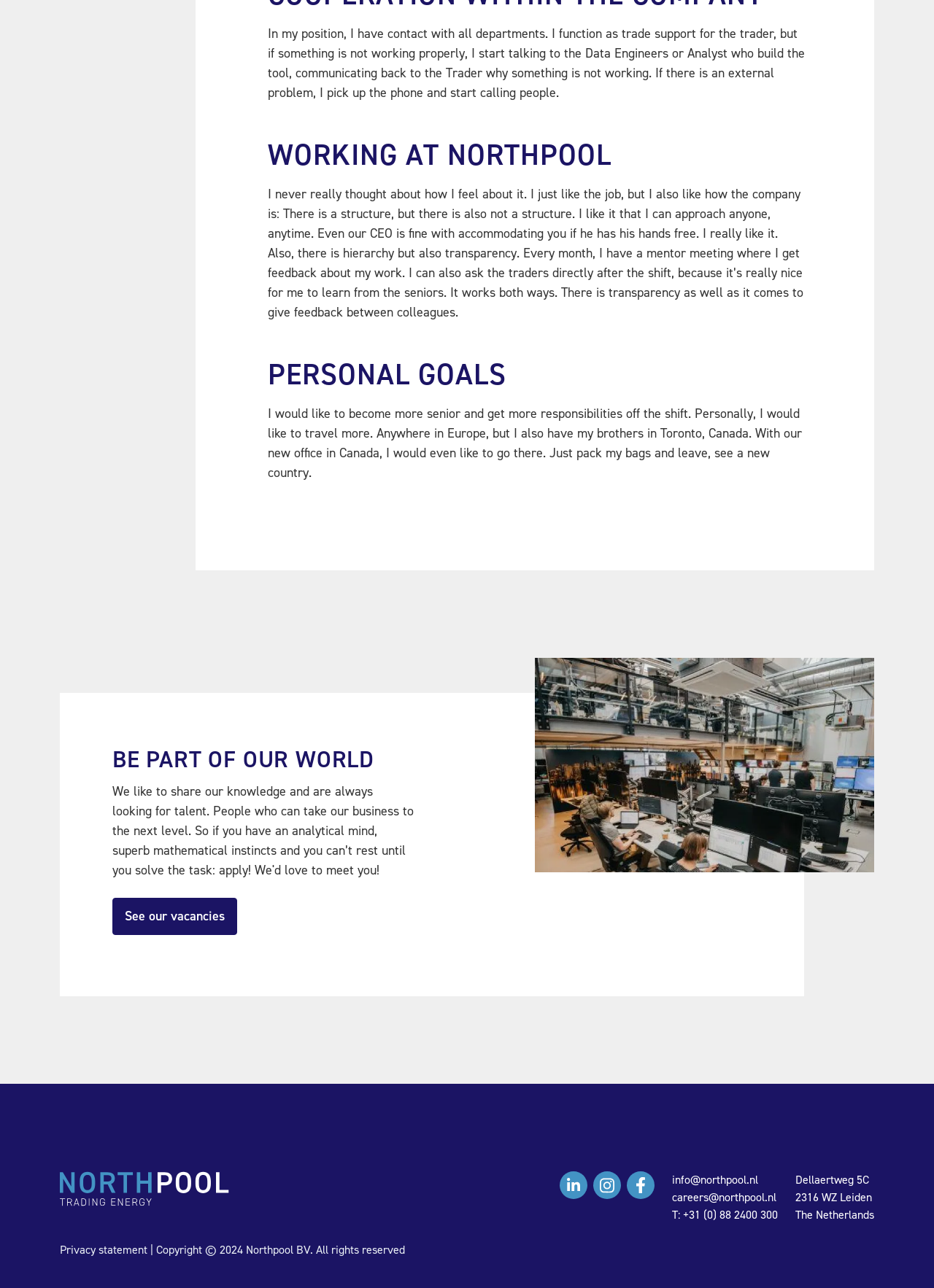What is the format of the mentor meeting?
Based on the image, please offer an in-depth response to the question.

According to the text, the mentor meeting is held monthly, where the employee receives feedback about their work and can also ask the traders directly after the shift.